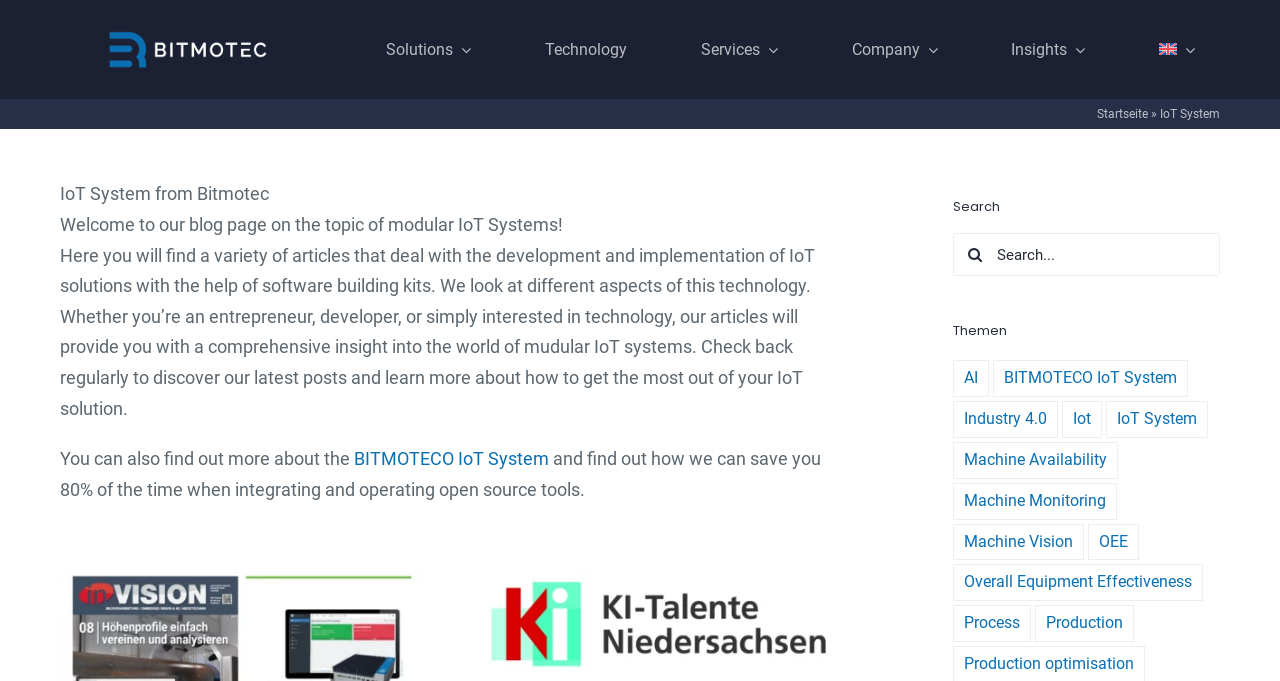Find the bounding box coordinates of the area to click in order to follow the instruction: "Read the article about IoT System".

[0.047, 0.269, 0.21, 0.3]